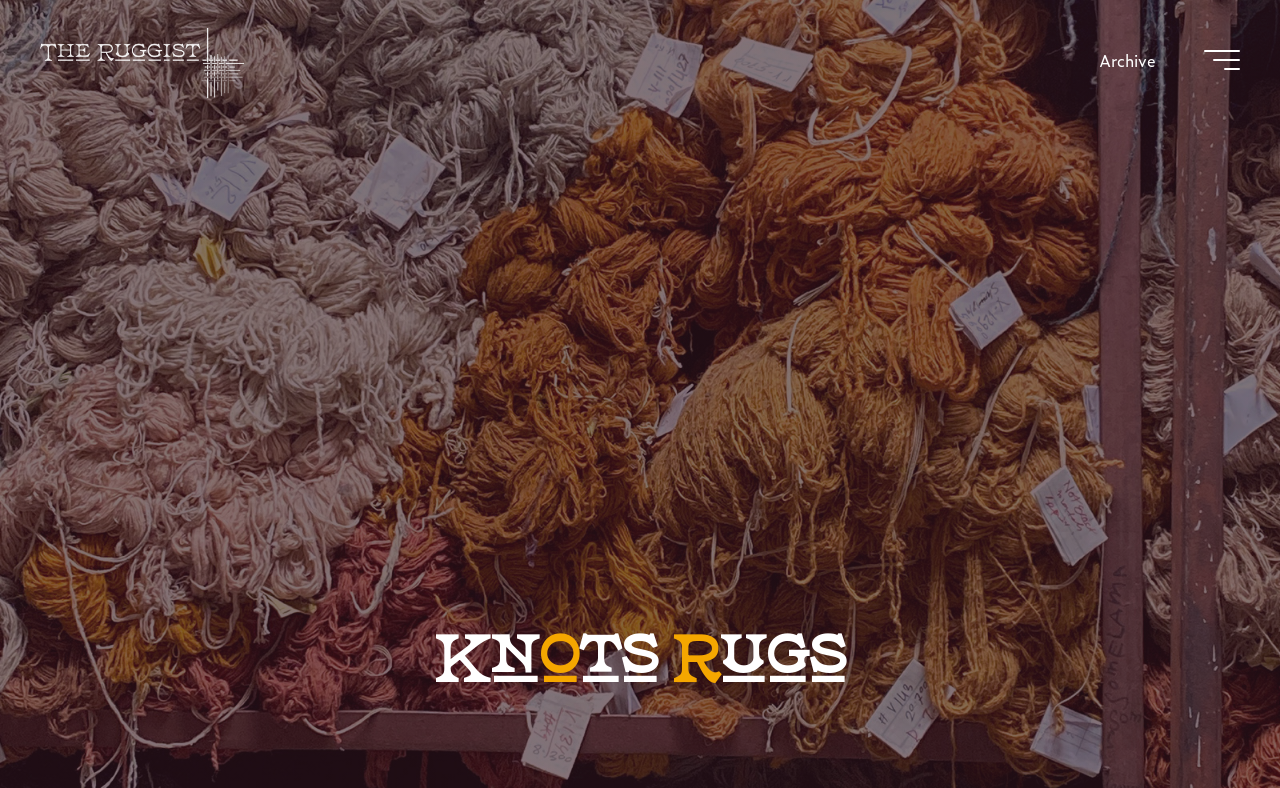Explain in detail what you observe on this webpage.

The webpage is about Michael Christie, who is referred to as "The Ruggist". At the top left of the page, there is a link and an image, both labeled "The Ruggist", which suggests that this is the title or logo of the webpage. 

On the top right, there is a button with no label, and next to it, a navigation menu labeled "Top Menu" with a single link "Archive". 

In the middle of the page, there is a highlighted text "Knots Rugs" with the words "K", "R", "u", "g", and "s" emphasized, suggesting that this is a key phrase or title on the page.